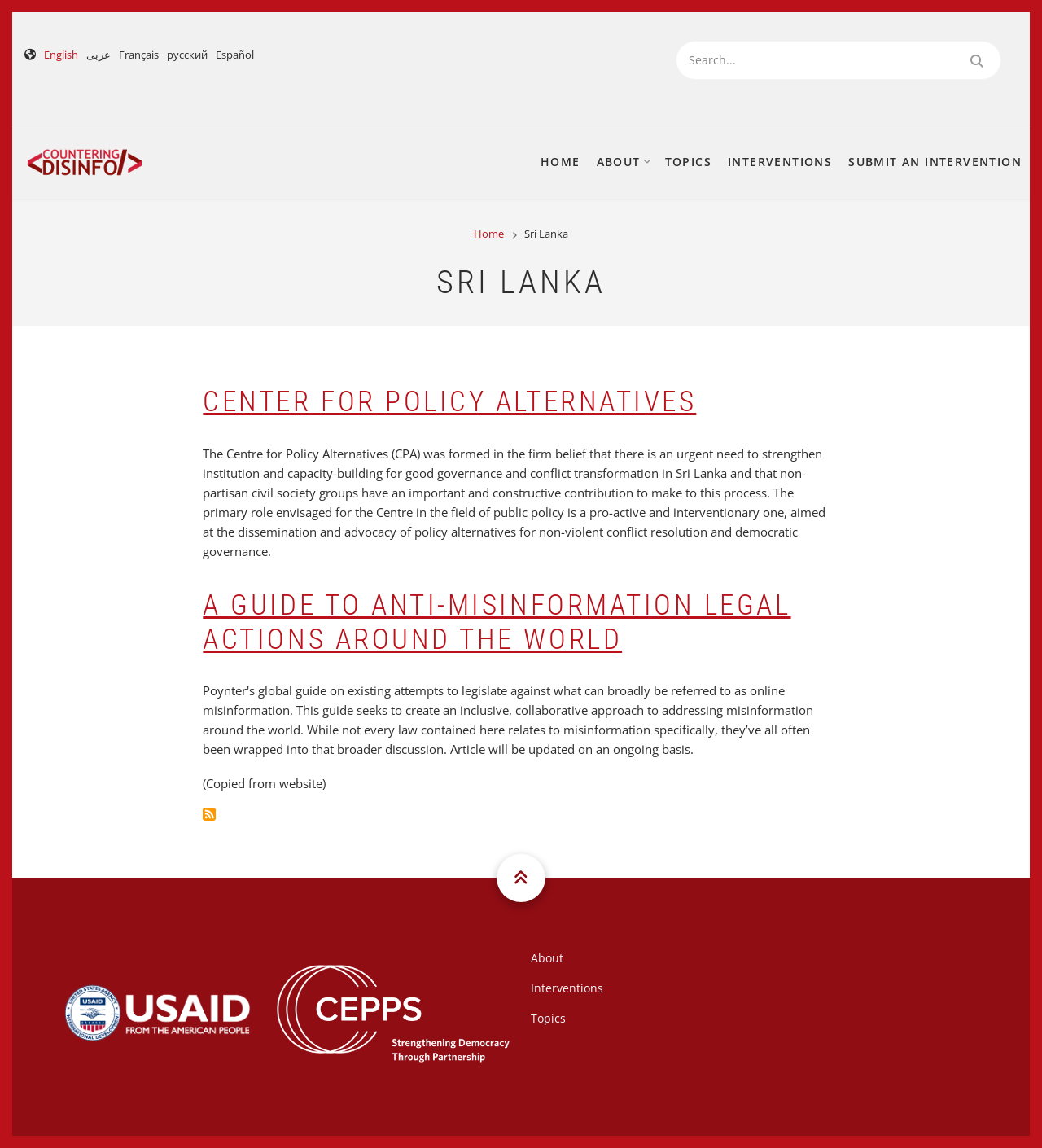Please determine the bounding box coordinates of the clickable area required to carry out the following instruction: "Read more about Local London". The coordinates must be four float numbers between 0 and 1, represented as [left, top, right, bottom].

None